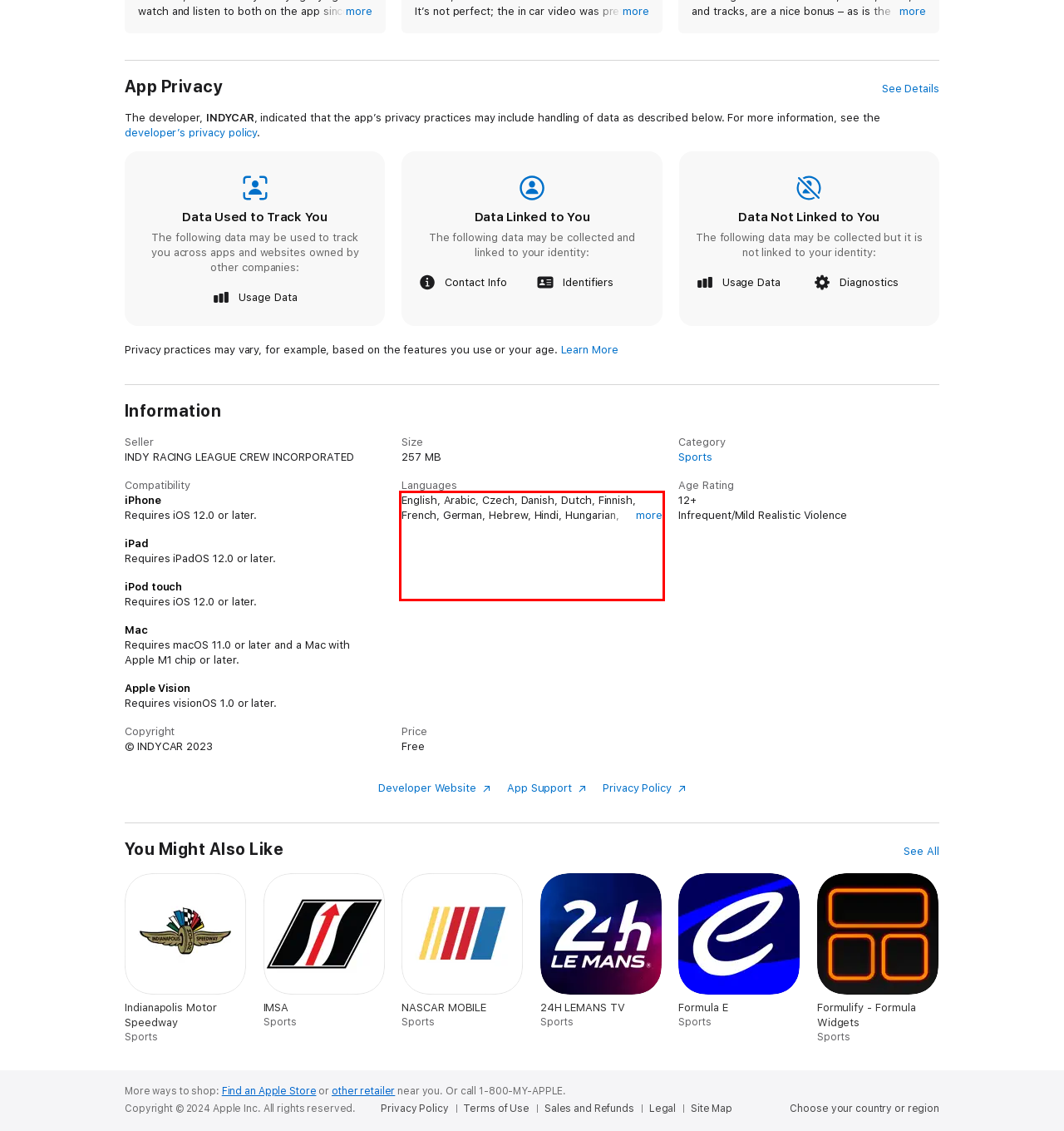Please examine the webpage screenshot containing a red bounding box and use OCR to recognize and output the text inside the red bounding box.

English, Arabic, Czech, Danish, Dutch, Finnish, French, German, Hebrew, Hindi, Hungarian, Indonesian, Italian, Japanese, Korean, Malay, Norwegian Bokmål, Polish, Portuguese, Romanian, Russian, Simplified Chinese, Slovak, Spanish, Swedish, Thai, Traditional Chinese, Turkish, Vietnamese